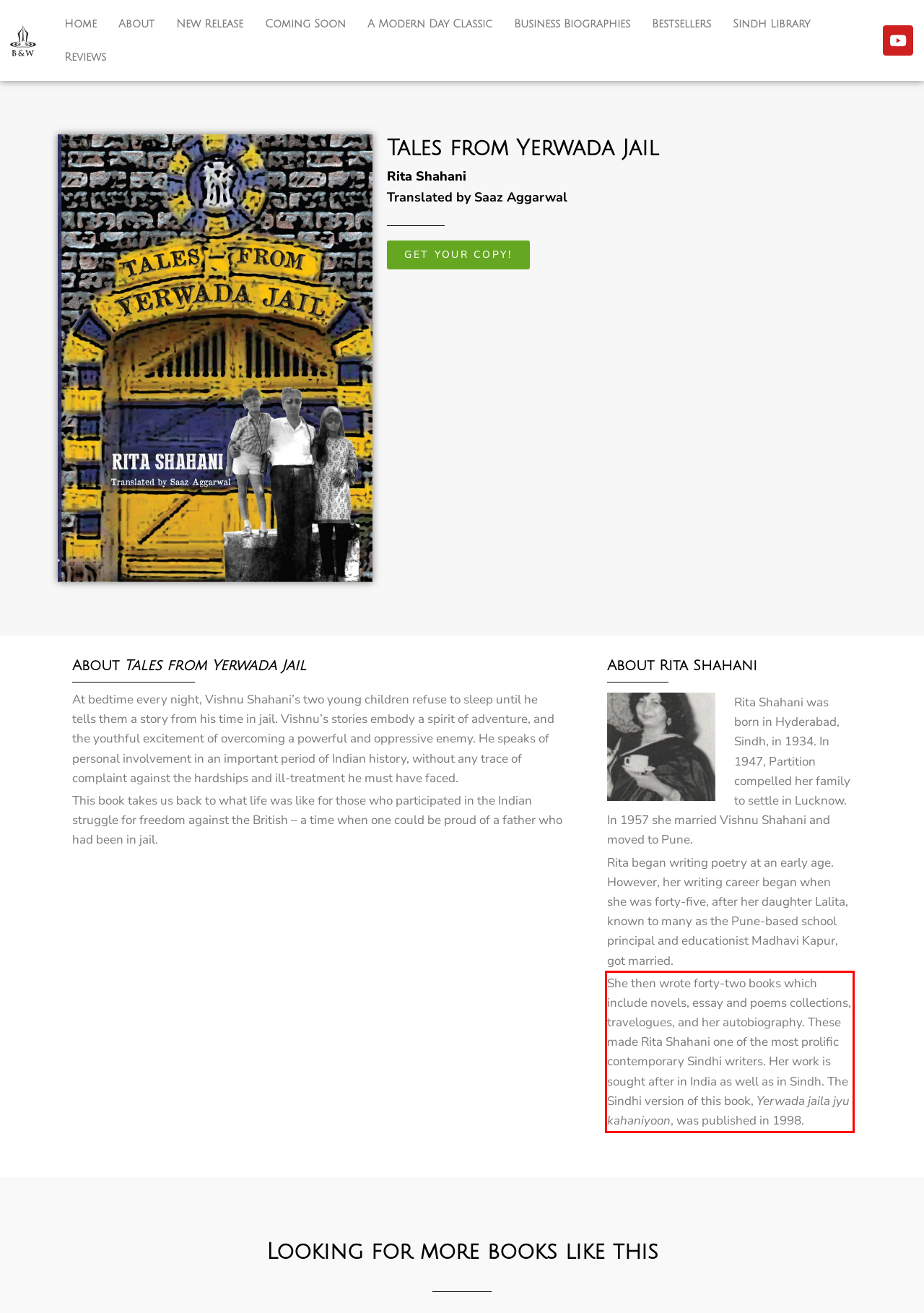In the screenshot of the webpage, find the red bounding box and perform OCR to obtain the text content restricted within this red bounding box.

She then wrote forty-two books which include novels, essay and poems collections, travelogues, and her autobiography. These made Rita Shahani one of the most prolific contemporary Sindhi writers. Her work is sought after in India as well as in Sindh. The Sindhi version of this book, Yerwada jaila jyu kahaniyoon, was published in 1998.